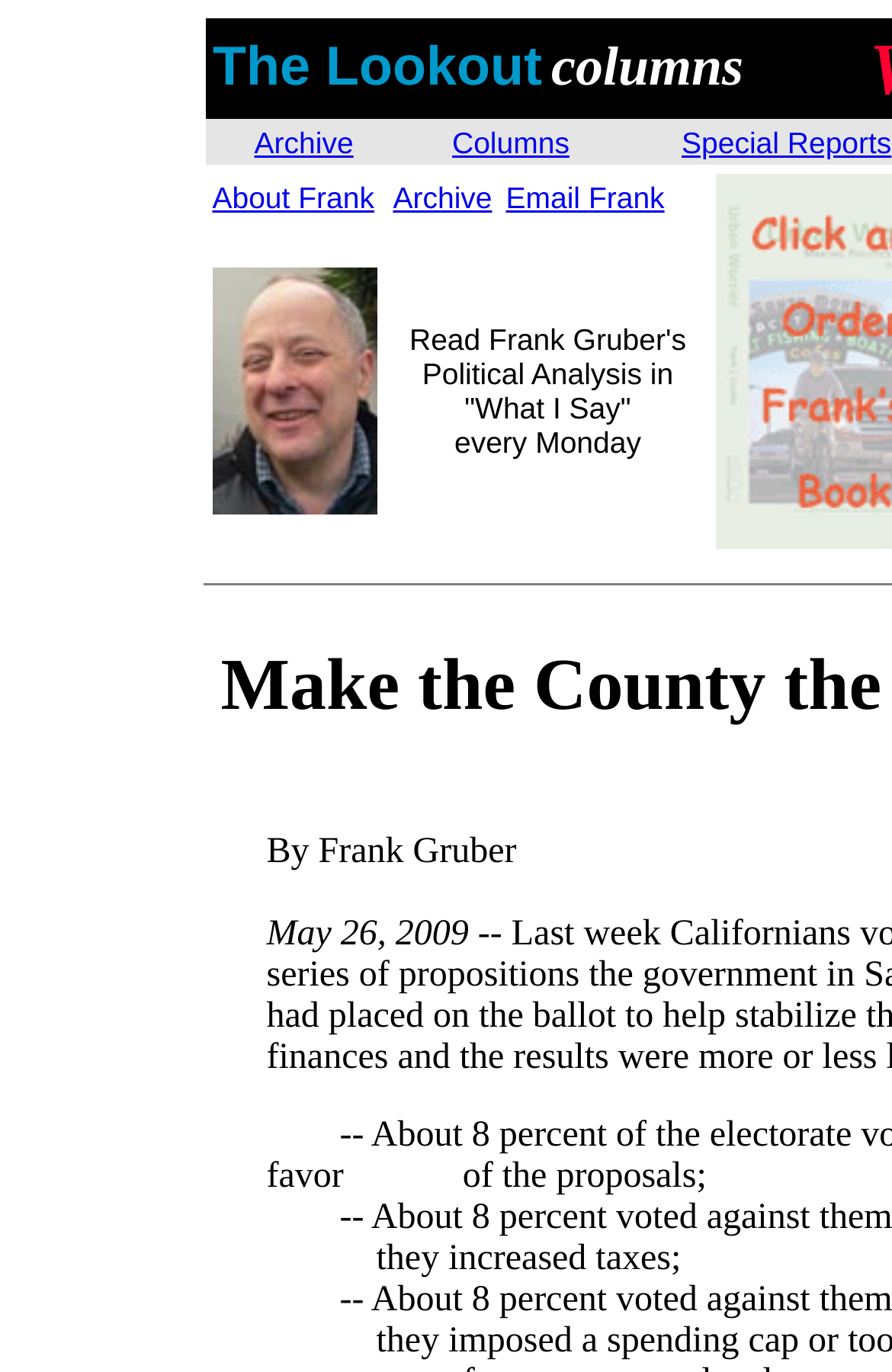Answer succinctly with a single word or phrase:
How many links are in the Columns section?

3